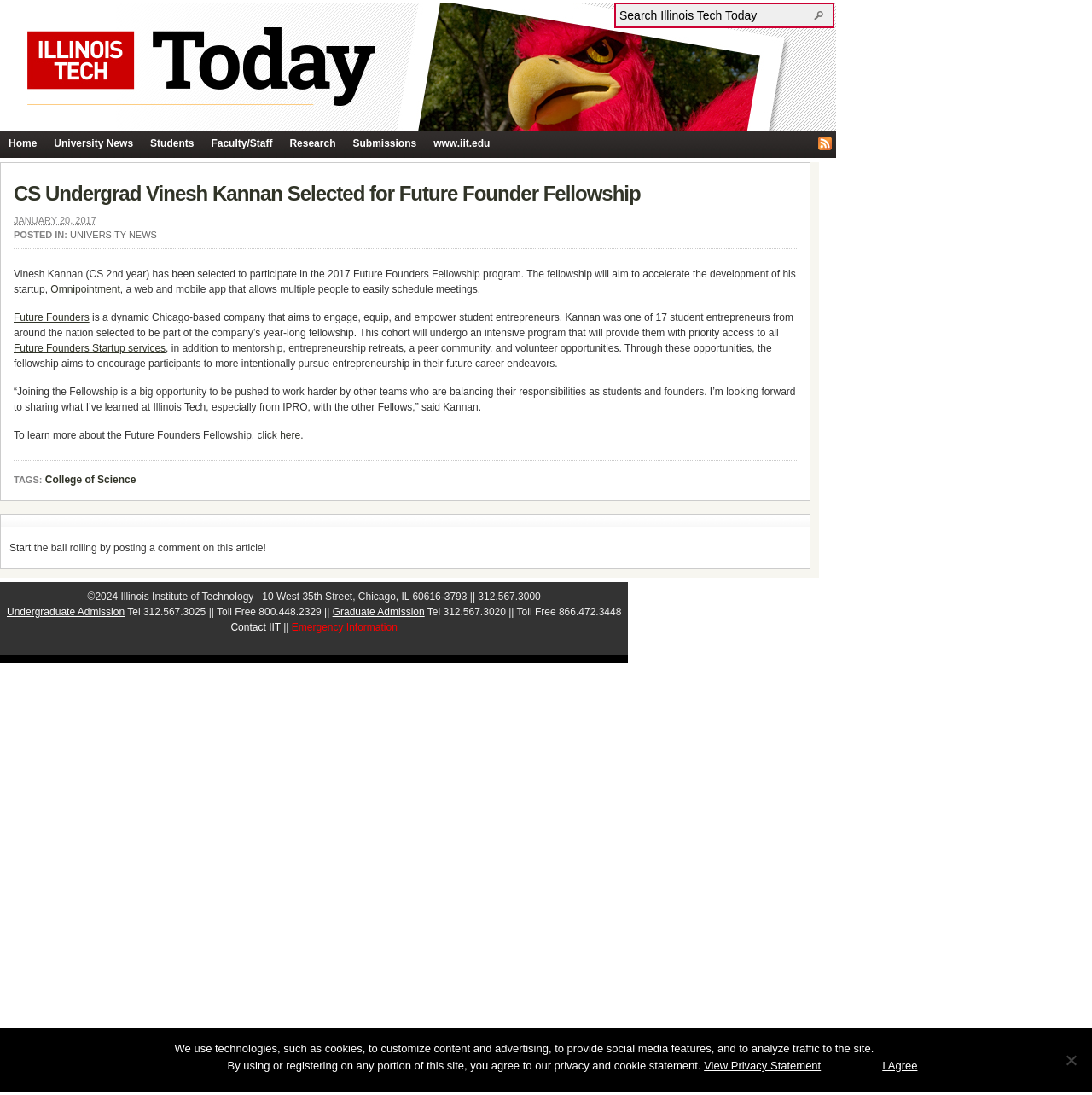What is the date of the article?
Please give a detailed and elaborate answer to the question based on the image.

I found the answer by looking at the article metadata, which includes the date 'JANUARY 20, 2017'. This is likely the date when the article was published.